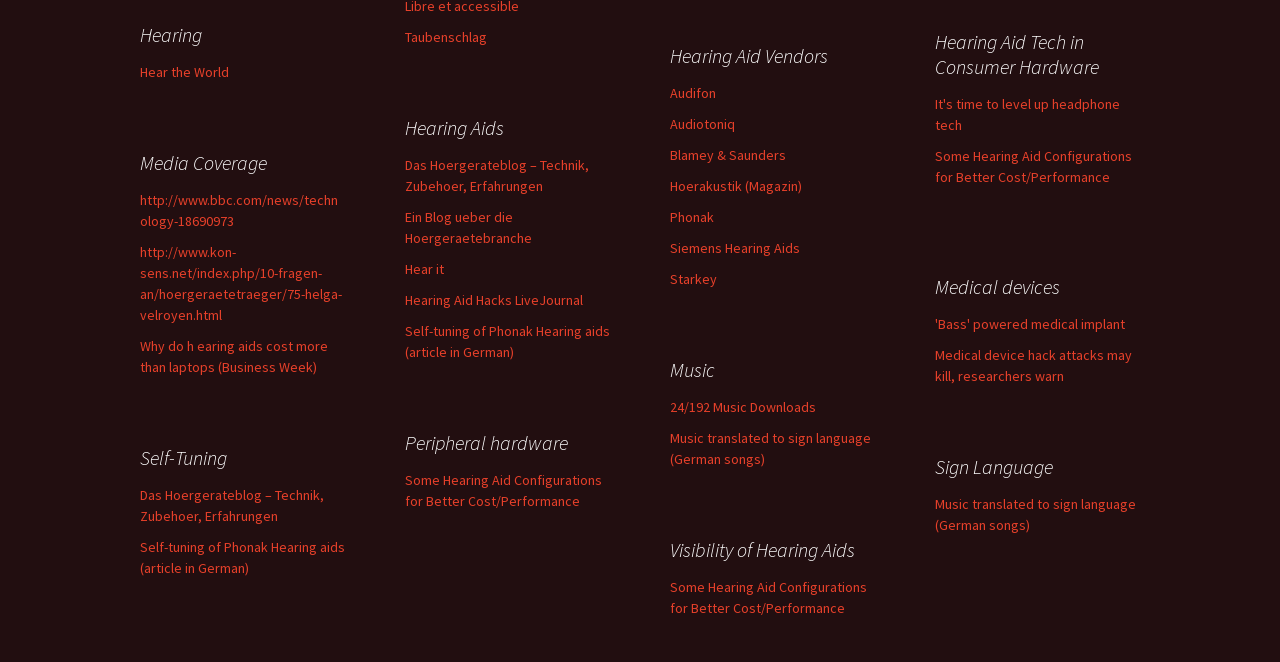What is the main topic of this webpage?
Using the information from the image, give a concise answer in one word or a short phrase.

Hearing